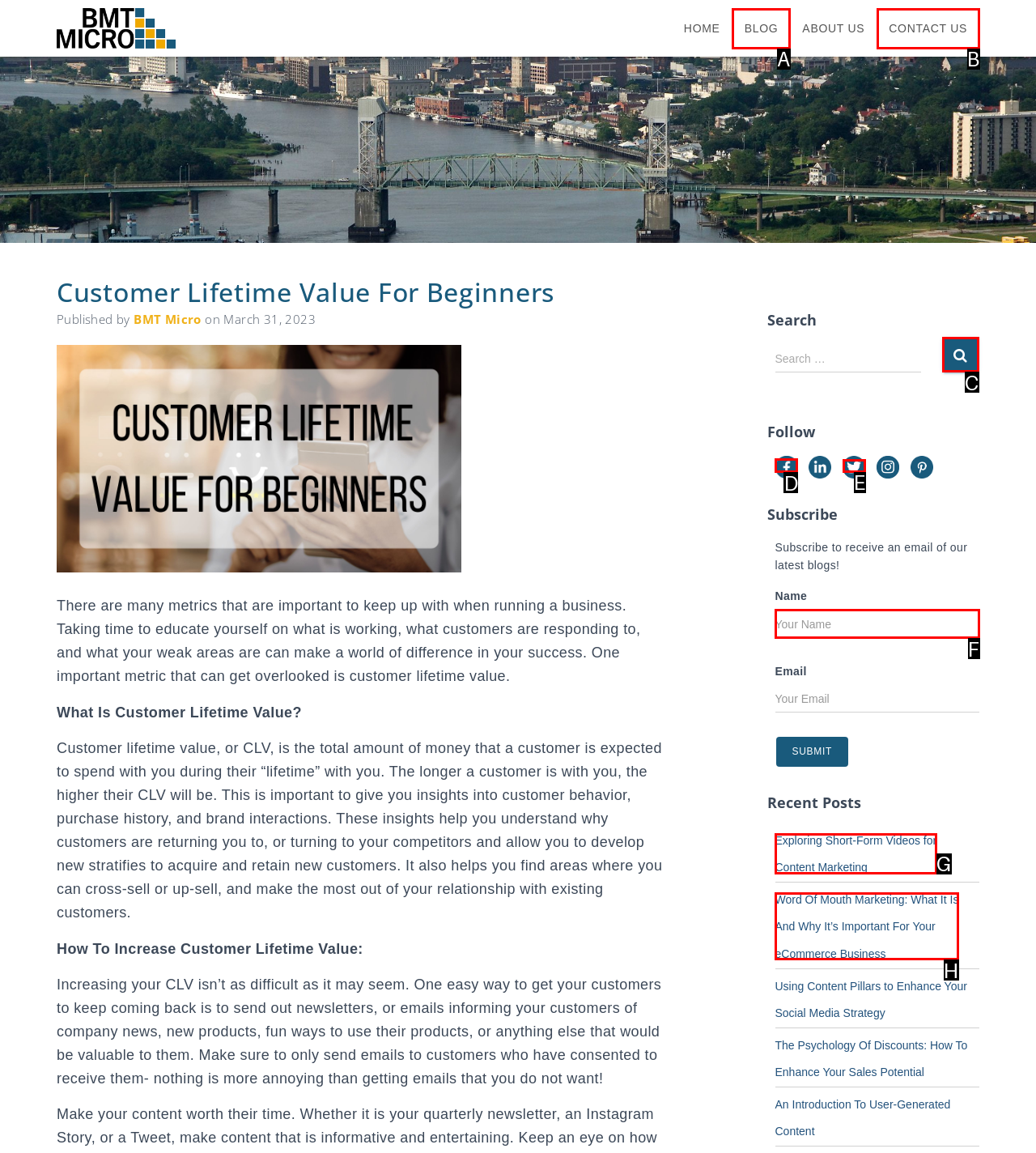Tell me the letter of the UI element I should click to accomplish the task: Follow BMT Micro on Facebook based on the choices provided in the screenshot.

D